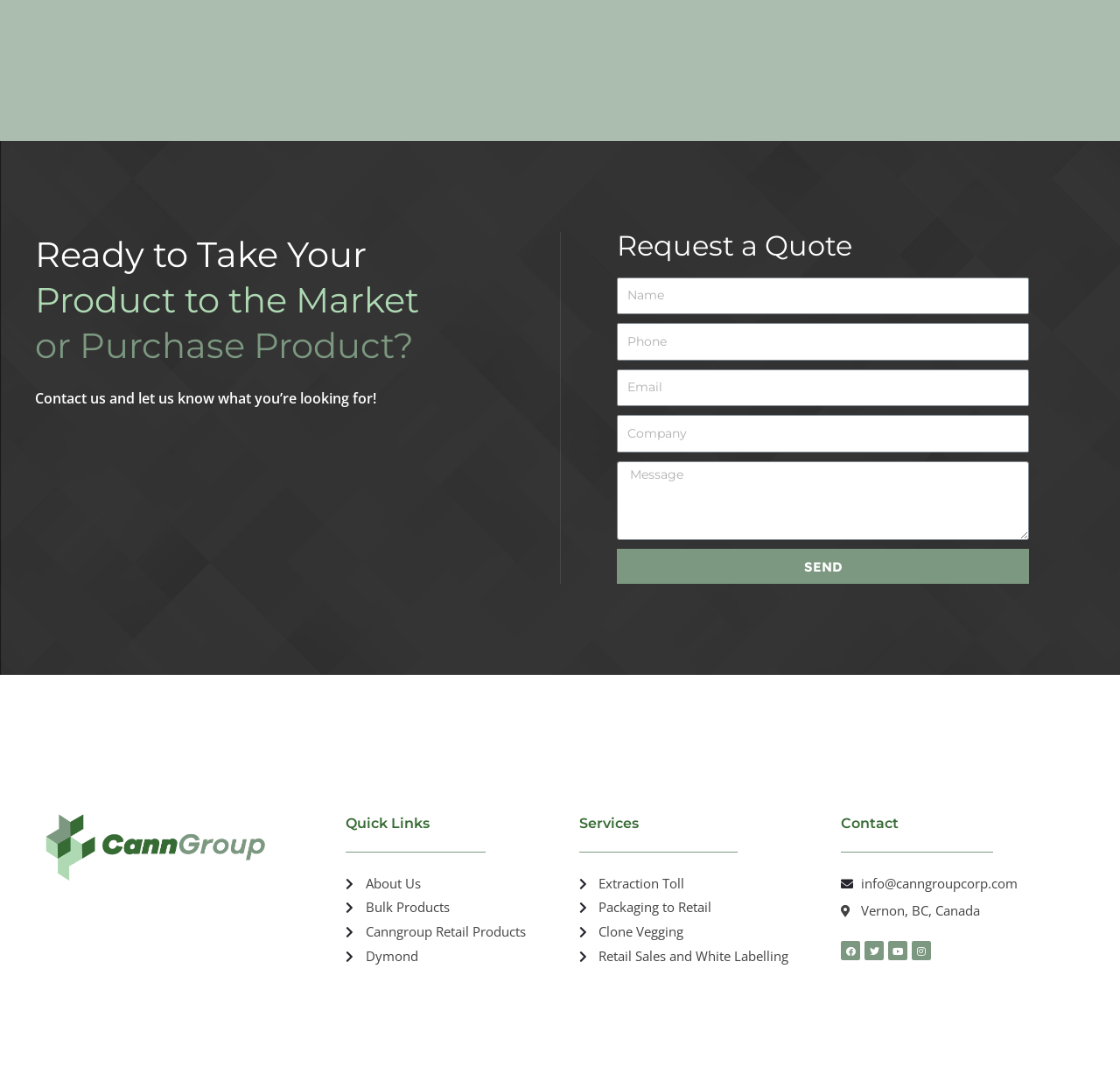For the given element description name="form_fields[field_07f0d81]" placeholder="Company", determine the bounding box coordinates of the UI element. The coordinates should follow the format (top-left x, top-left y, bottom-right x, bottom-right y) and be within the range of 0 to 1.

[0.551, 0.389, 0.919, 0.424]